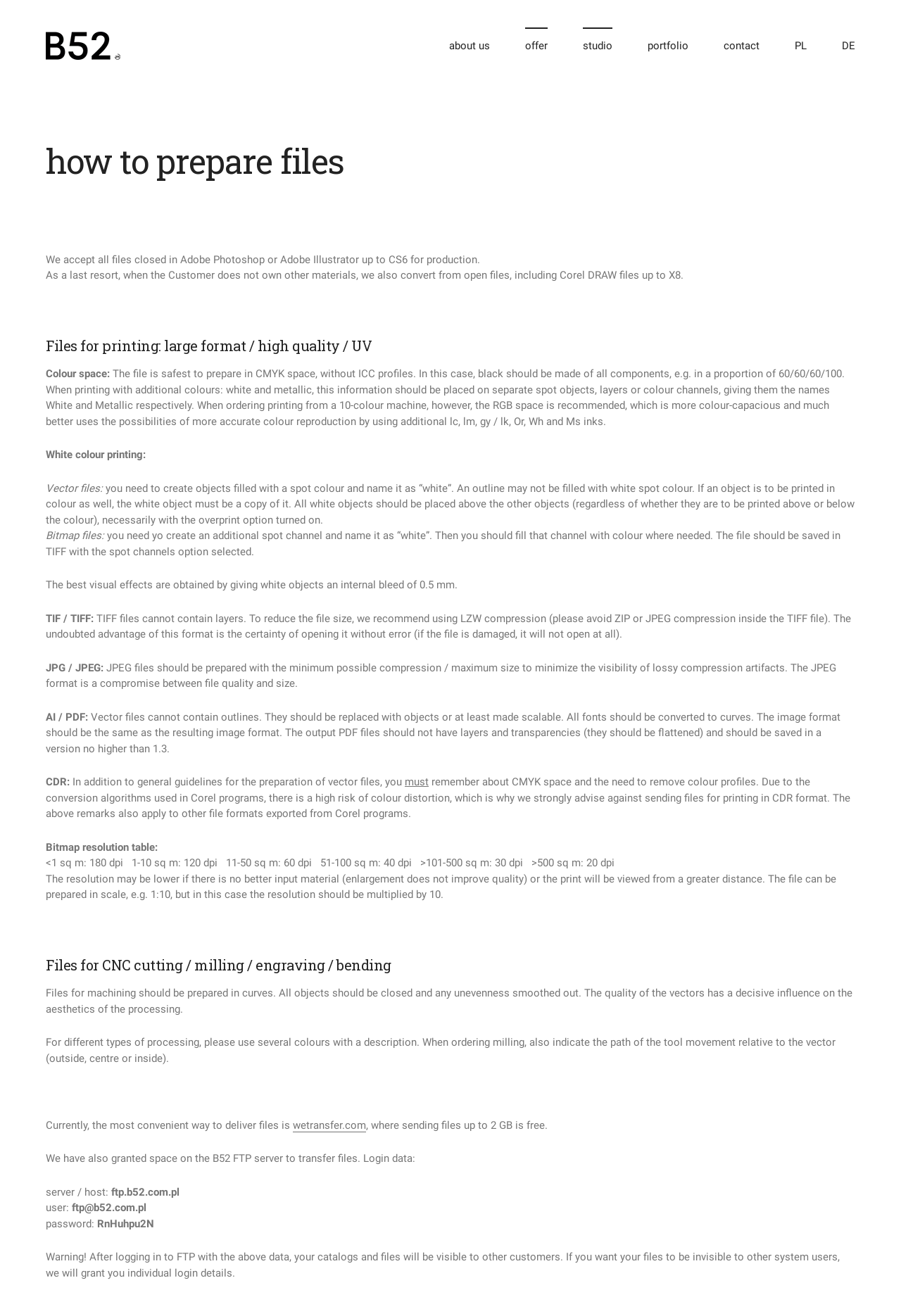Find the bounding box coordinates of the area that needs to be clicked in order to achieve the following instruction: "Click the 'Essu' link". The coordinates should be specified as four float numbers between 0 and 1, i.e., [left, top, right, bottom].

[0.051, 0.024, 0.134, 0.045]